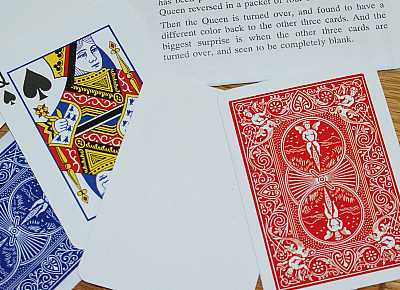Respond with a single word or phrase:
What is the surface beneath the playing cards?

Wooden table